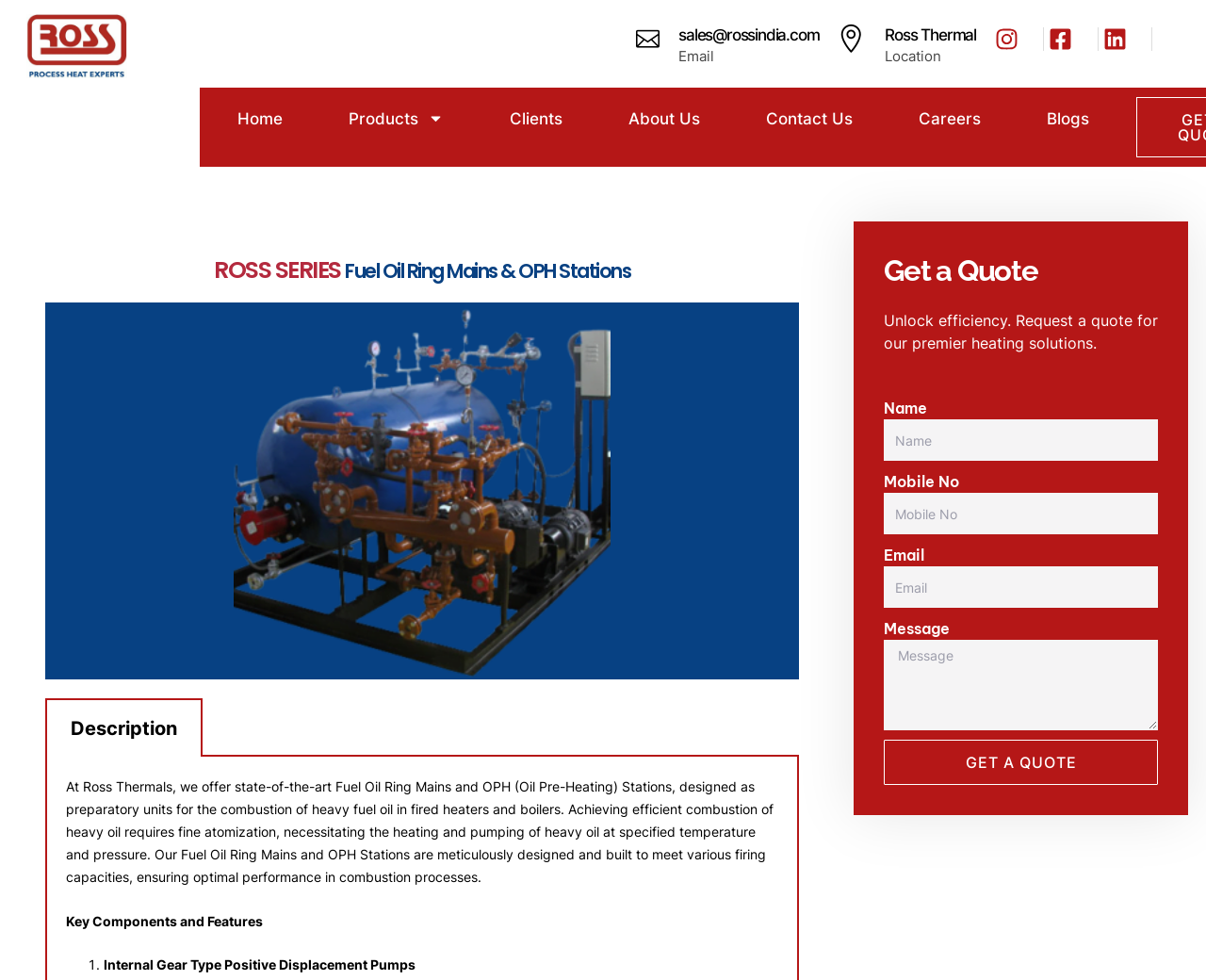Could you provide the bounding box coordinates for the portion of the screen to click to complete this instruction: "View the description of ROSS SERIES Fuel Oil Ring Mains & OPH Stations"?

[0.038, 0.713, 0.168, 0.772]